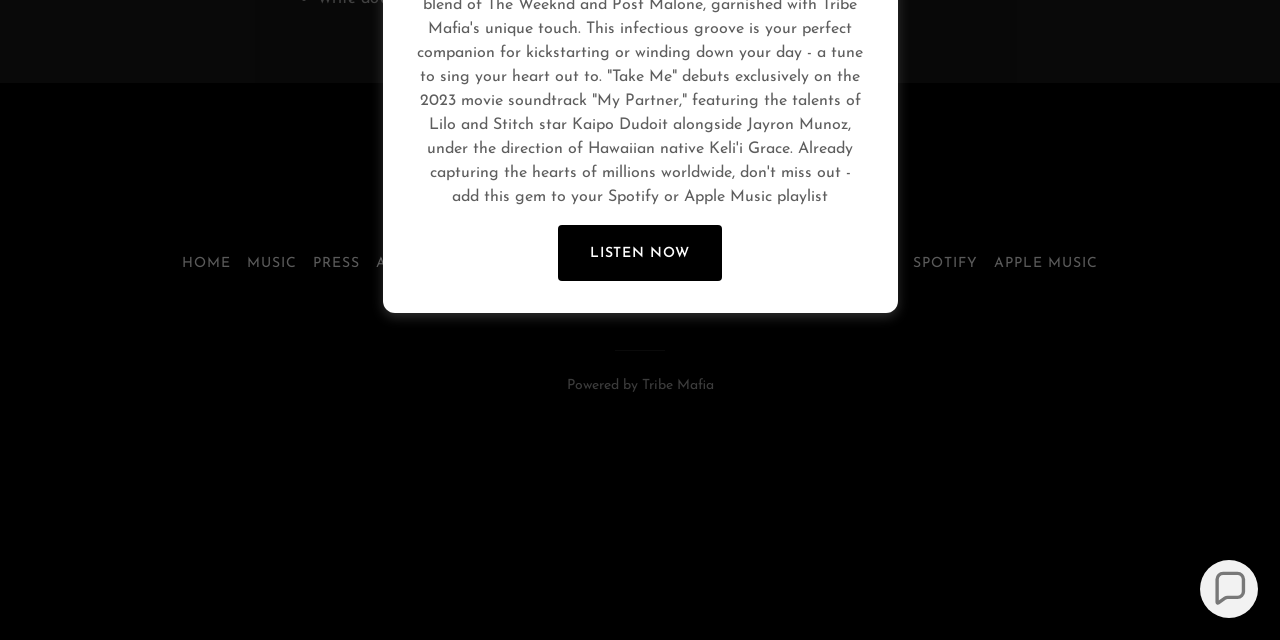Provide the bounding box coordinates of the UI element this sentence describes: "Youtube Videos".

[0.525, 0.387, 0.646, 0.435]